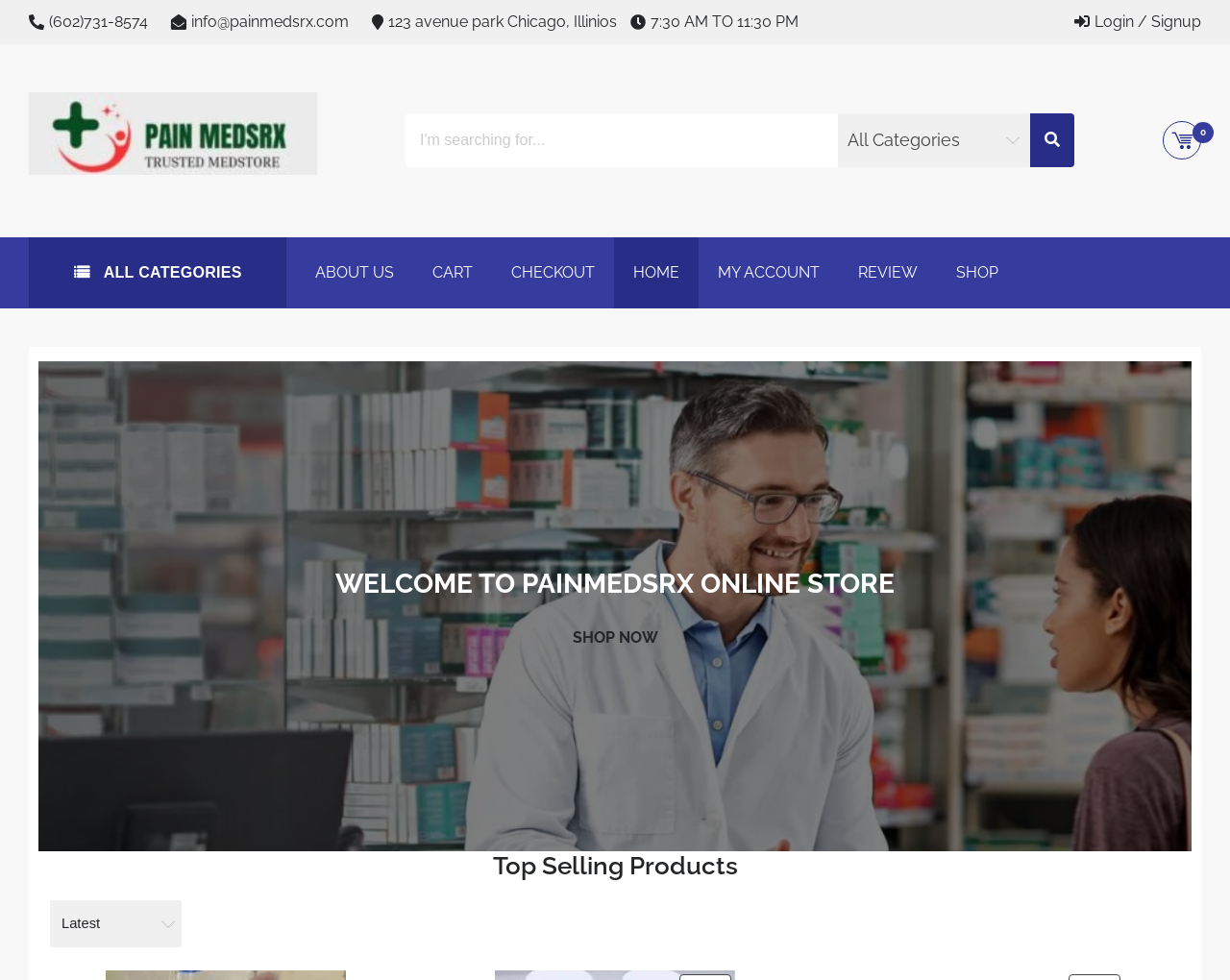What is the phone number displayed on the top?
Using the image, answer in one word or phrase.

(602)731-8574